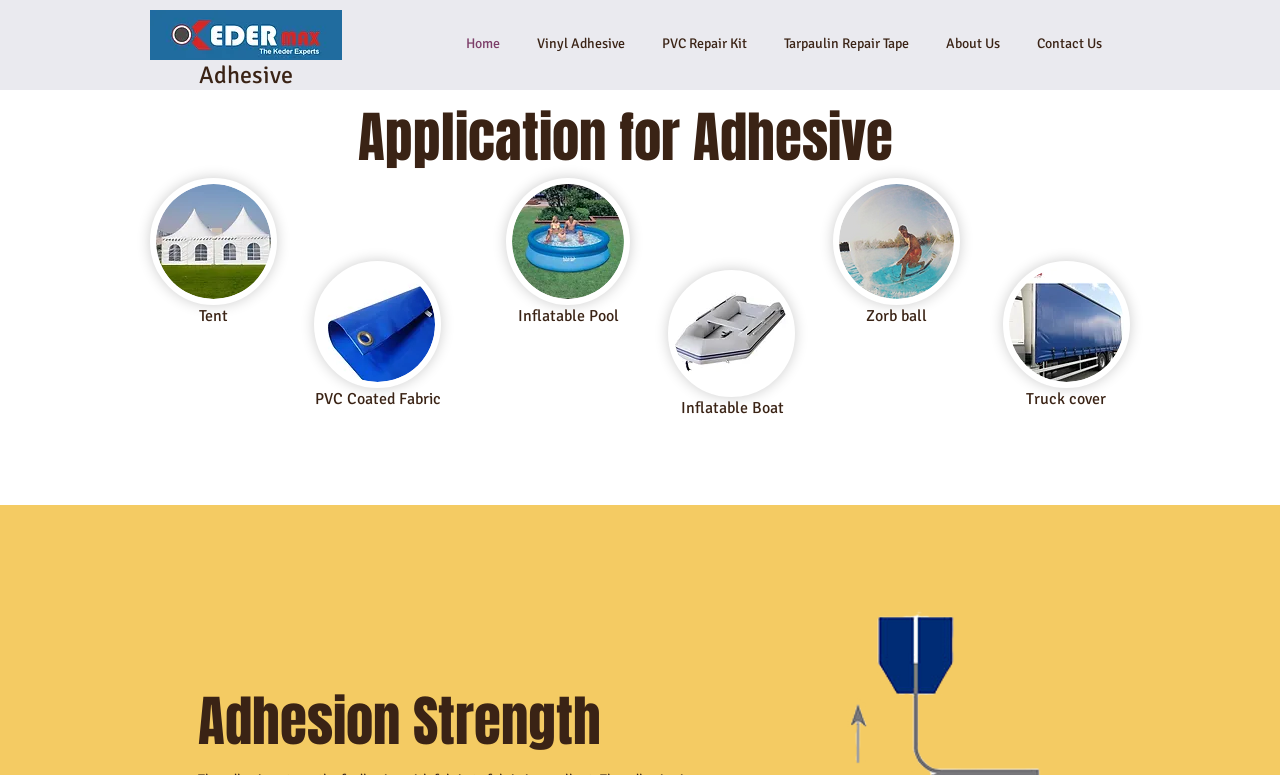What is the application of the adhesive shown on the webpage?
Using the image as a reference, answer with just one word or a short phrase.

Tent, PVC Coated Fabric, Inflatable Pool, etc.